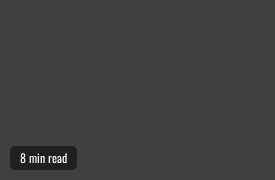What is the purpose of the diagram?
Provide a detailed and extensive answer to the question.

The diagram is crucial for understanding the security control processes and helps organizations implement and optimize their risk management strategies effectively, as stated in the caption.